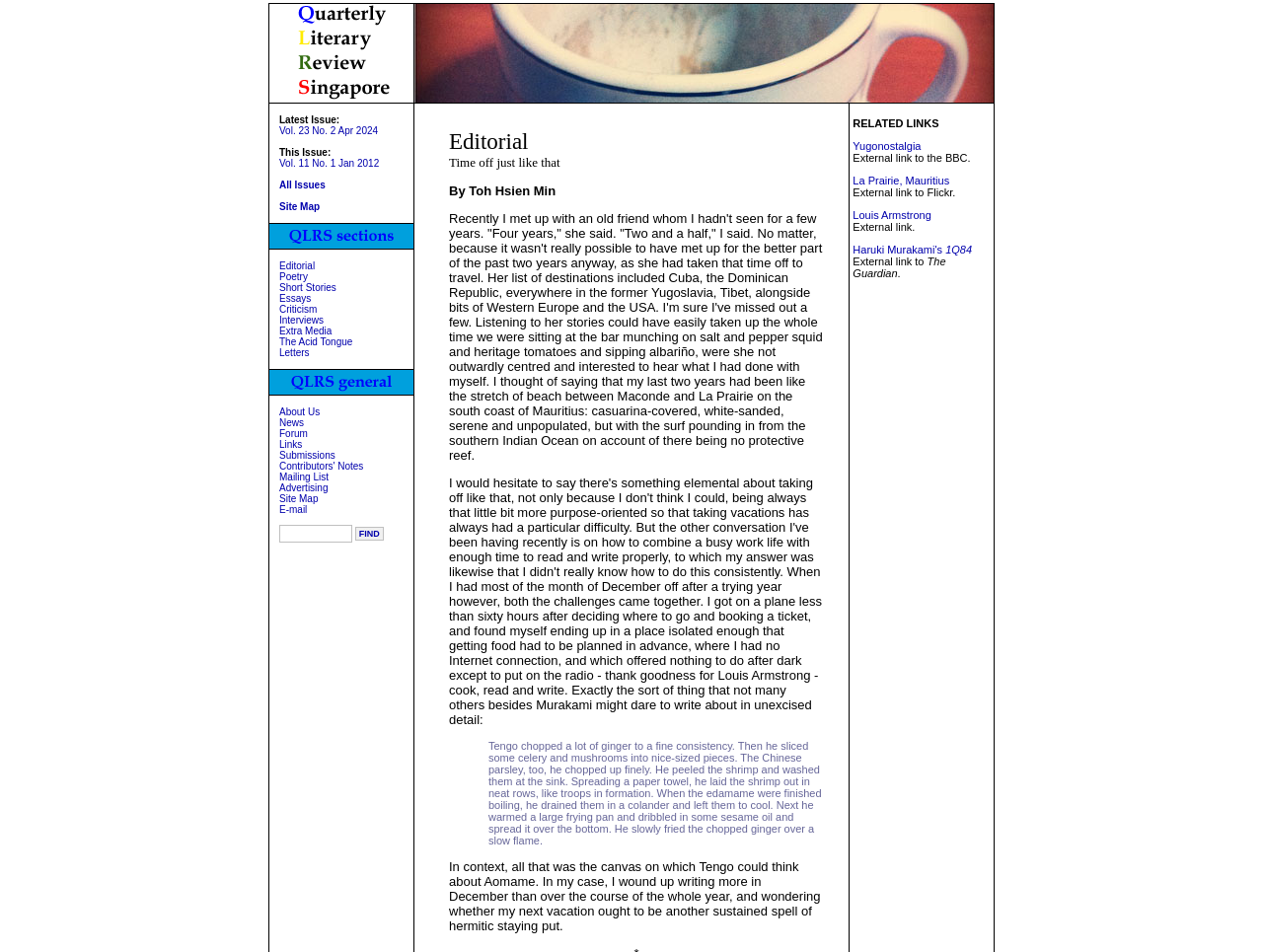Identify the bounding box coordinates for the UI element described as follows: "August 2020". Ensure the coordinates are four float numbers between 0 and 1, formatted as [left, top, right, bottom].

None